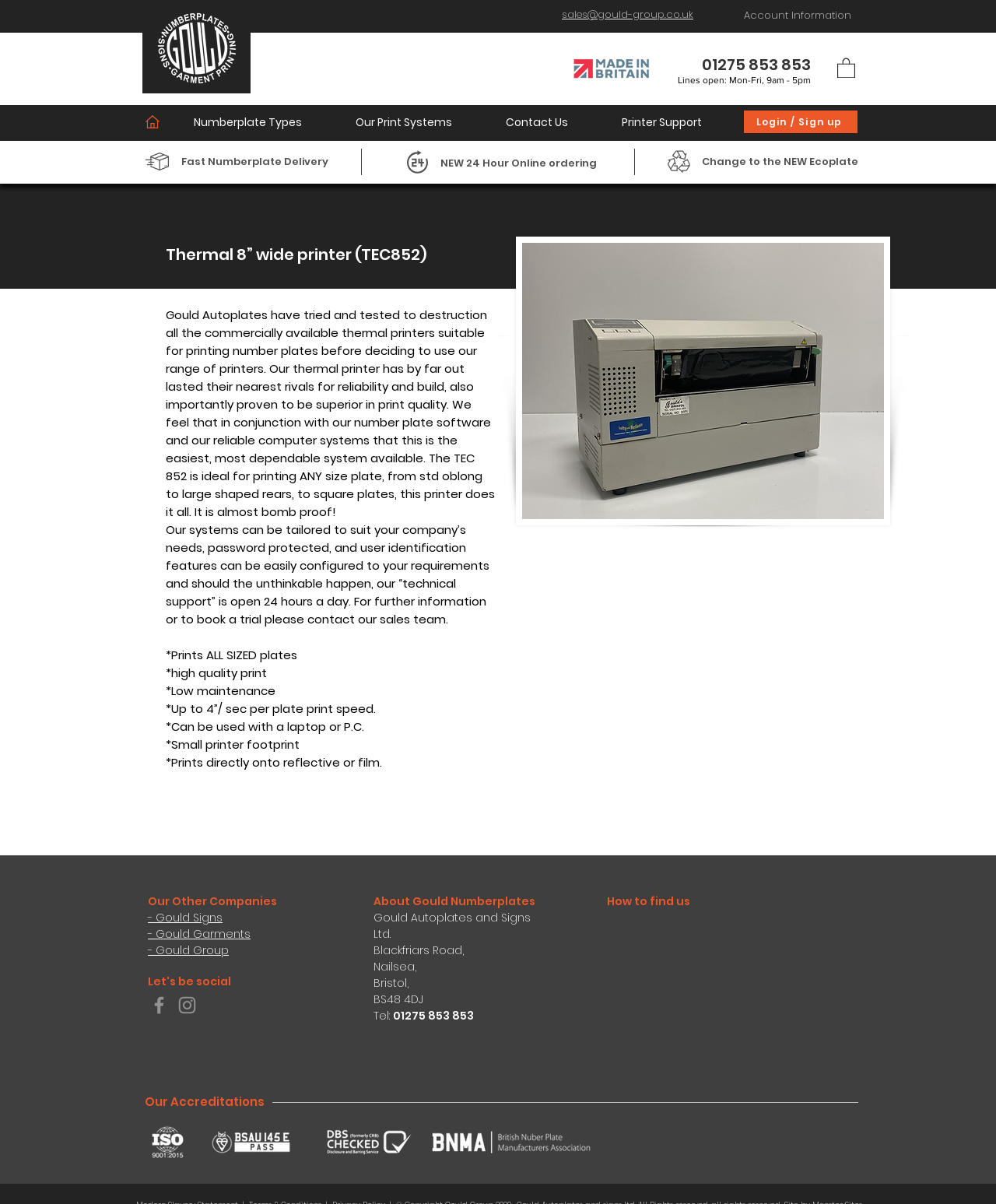Provide the bounding box coordinates for the UI element that is described as: "parent_node: Our Other Companies".

[0.609, 0.762, 0.863, 0.867]